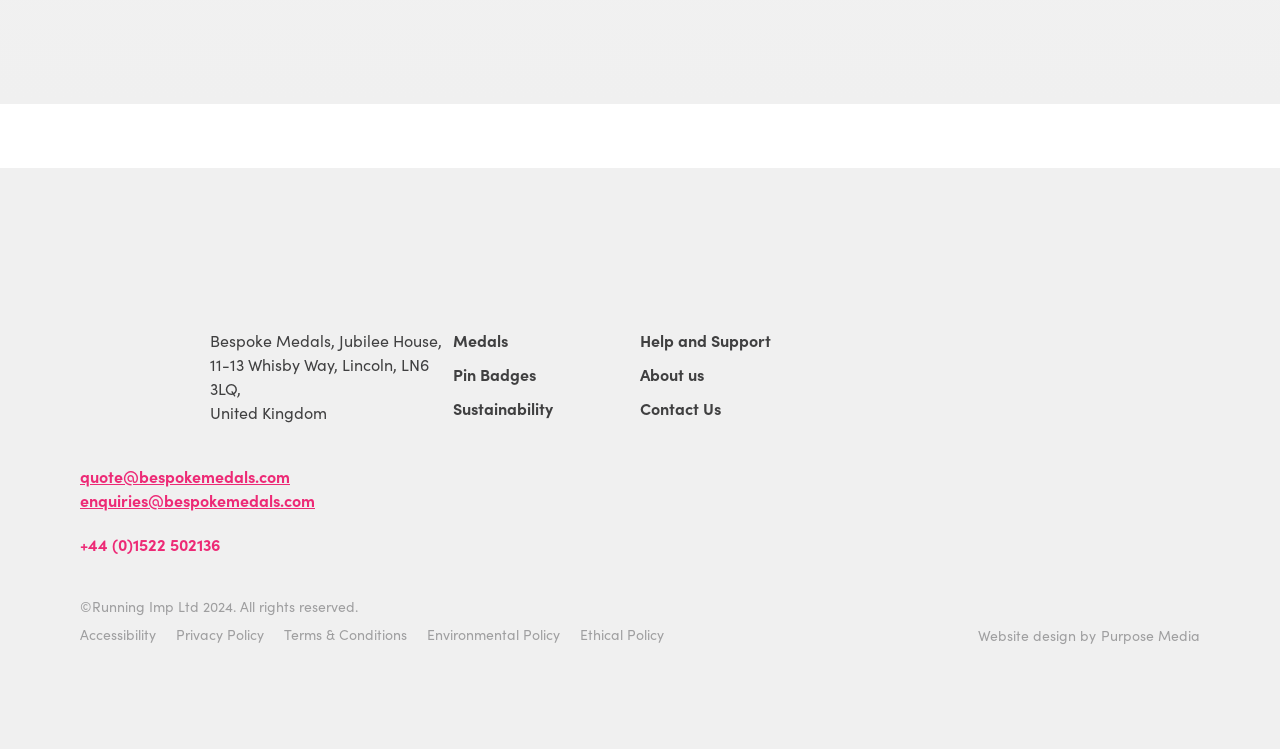Given the element description "Terms & Conditions" in the screenshot, predict the bounding box coordinates of that UI element.

[0.222, 0.833, 0.318, 0.86]